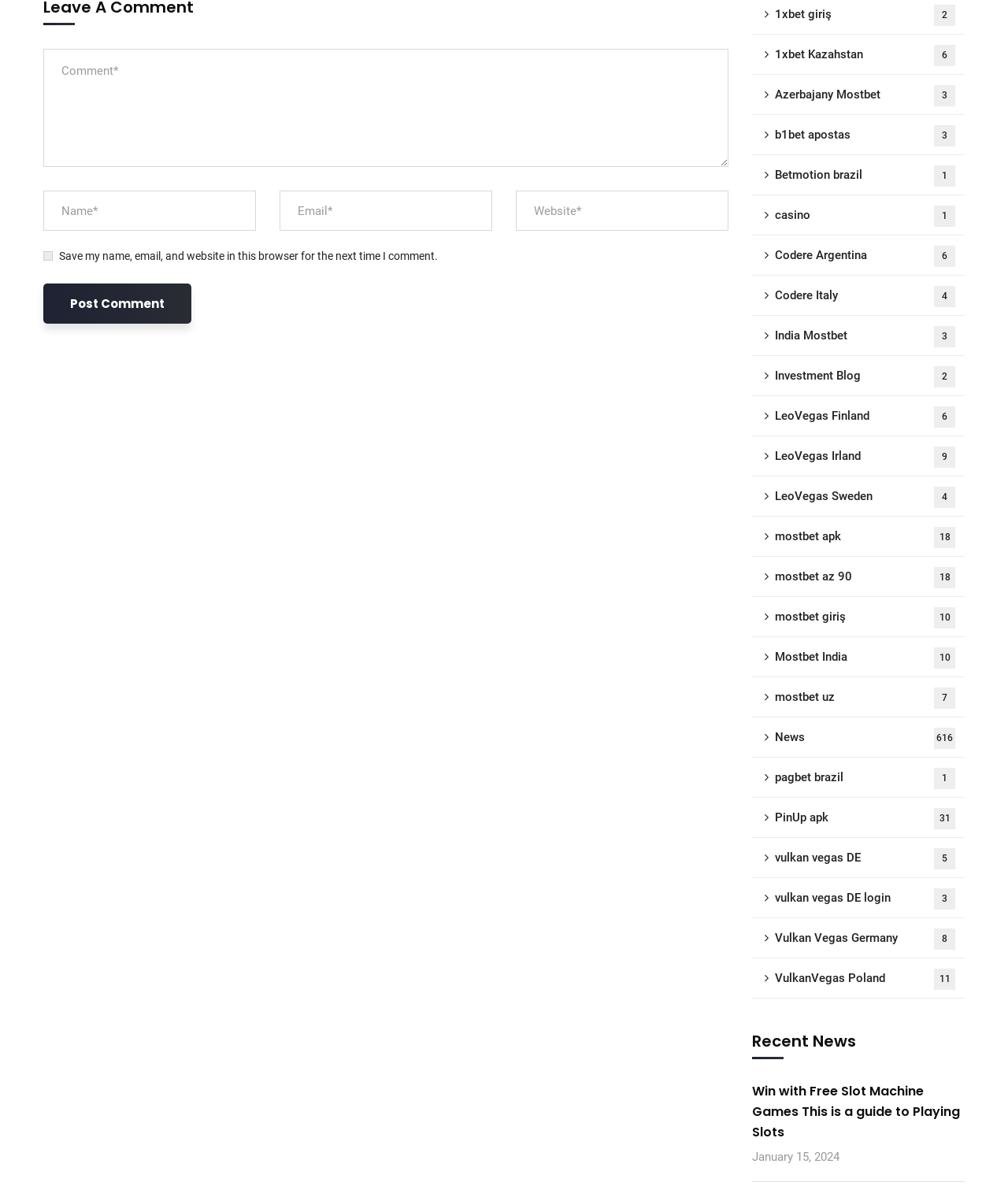Answer this question in one word or a short phrase: What is the button for?

Post Comment